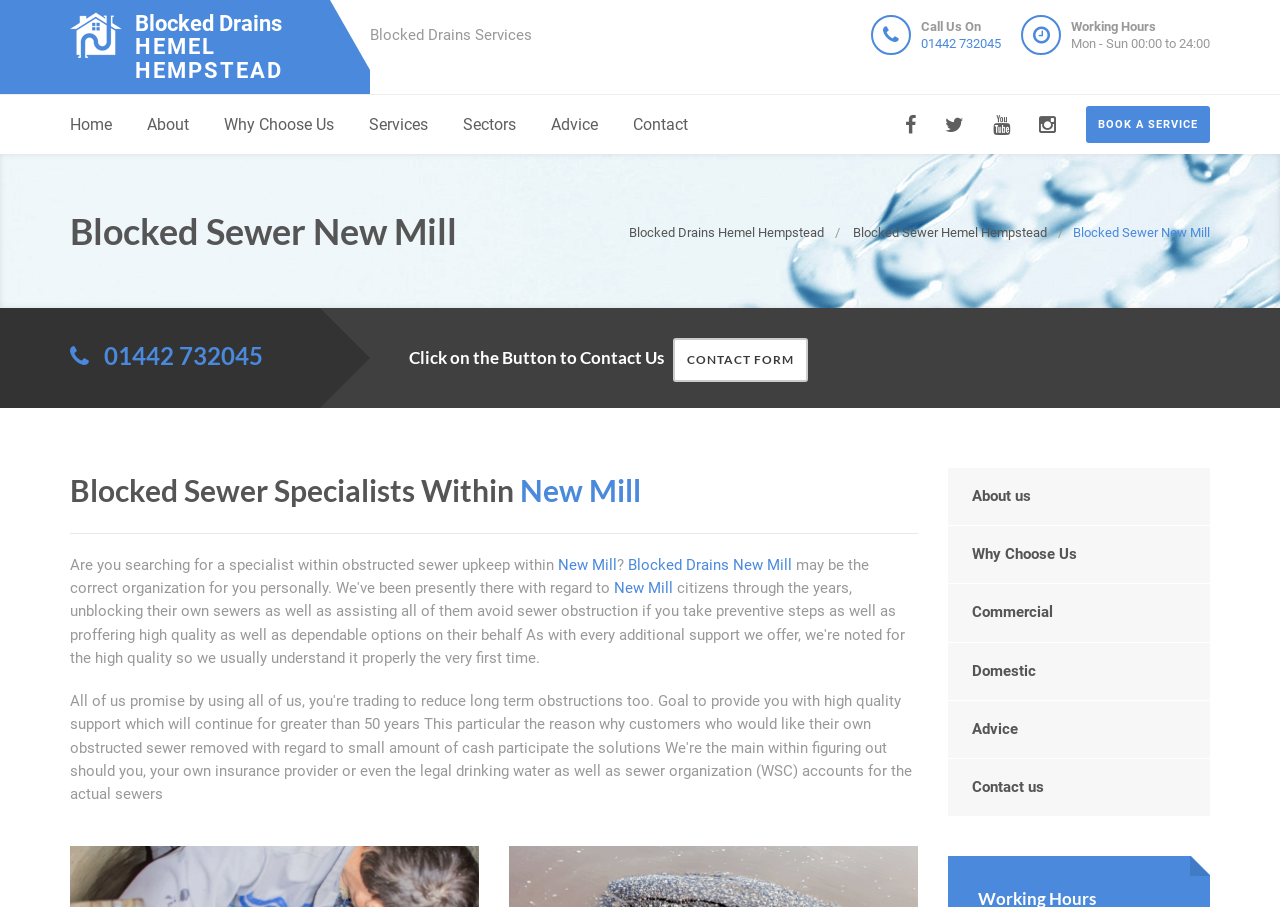Specify the bounding box coordinates of the area to click in order to follow the given instruction: "Contact us."

[0.495, 0.104, 0.538, 0.171]